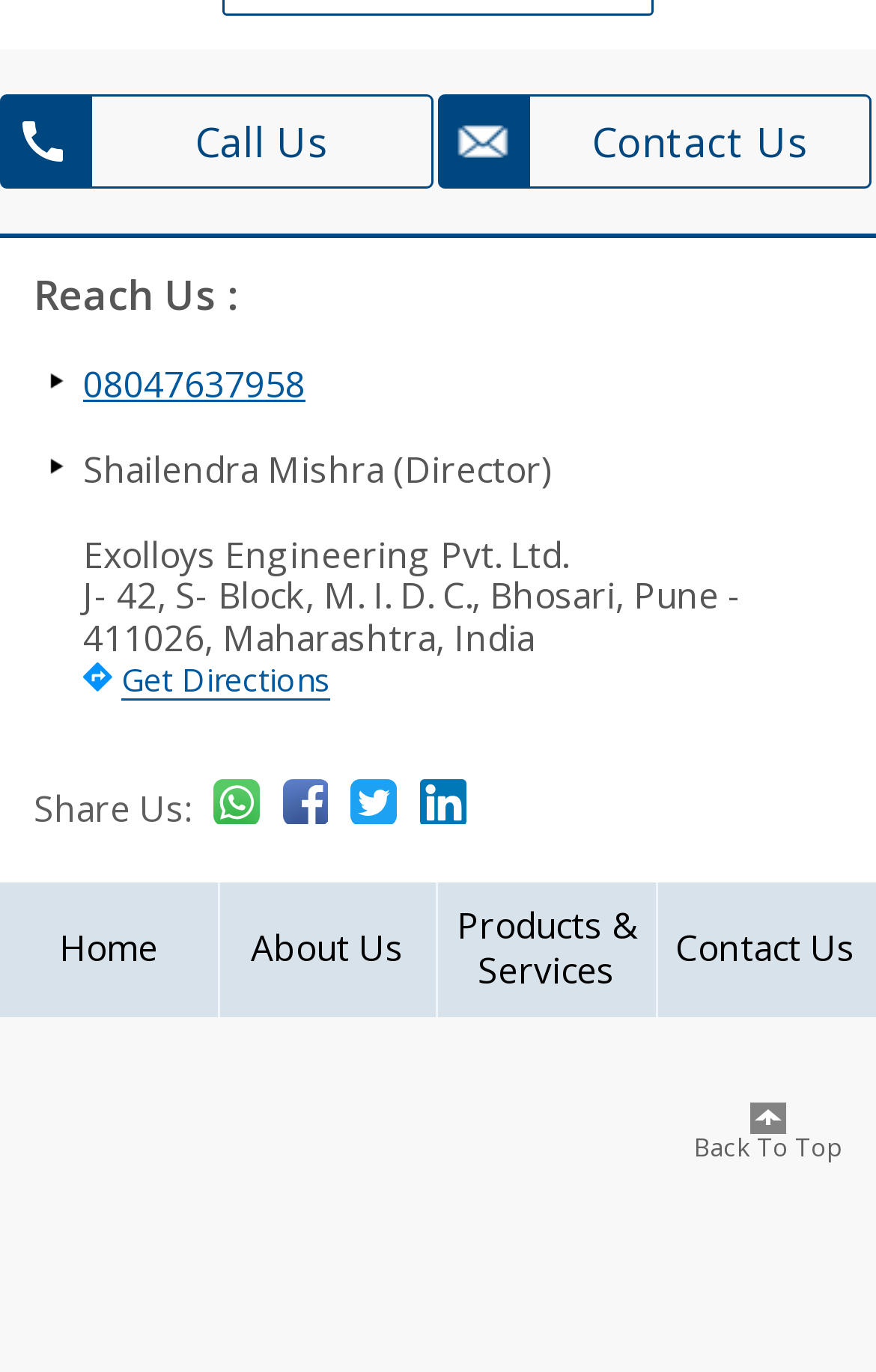Find and provide the bounding box coordinates for the UI element described here: "parent_node: Back To Top". The coordinates should be given as four float numbers between 0 and 1: [left, top, right, bottom].

[0.038, 0.684, 0.192, 0.786]